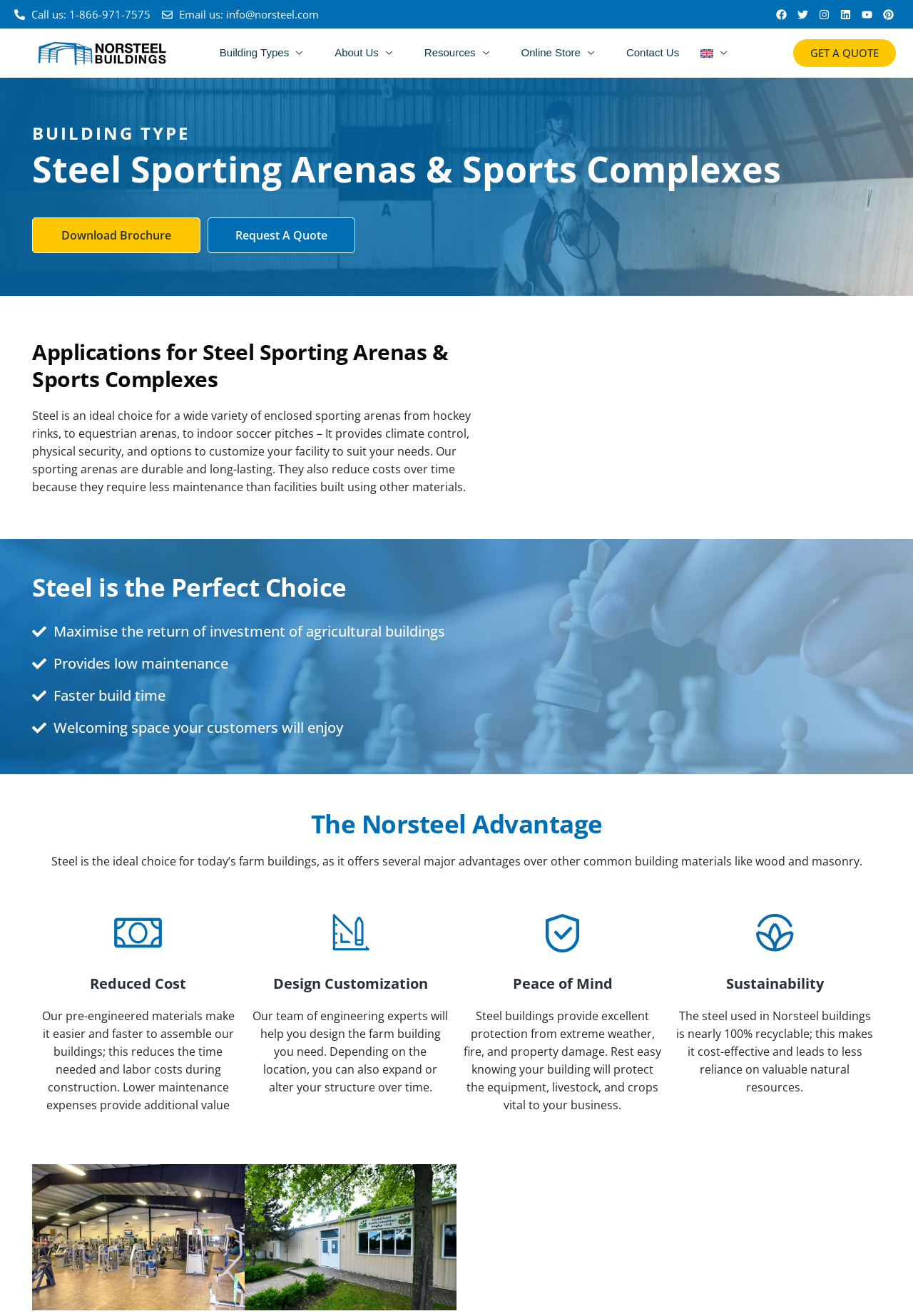Please find and provide the title of the webpage.

Steel Sporting Arenas & Sports Complexes